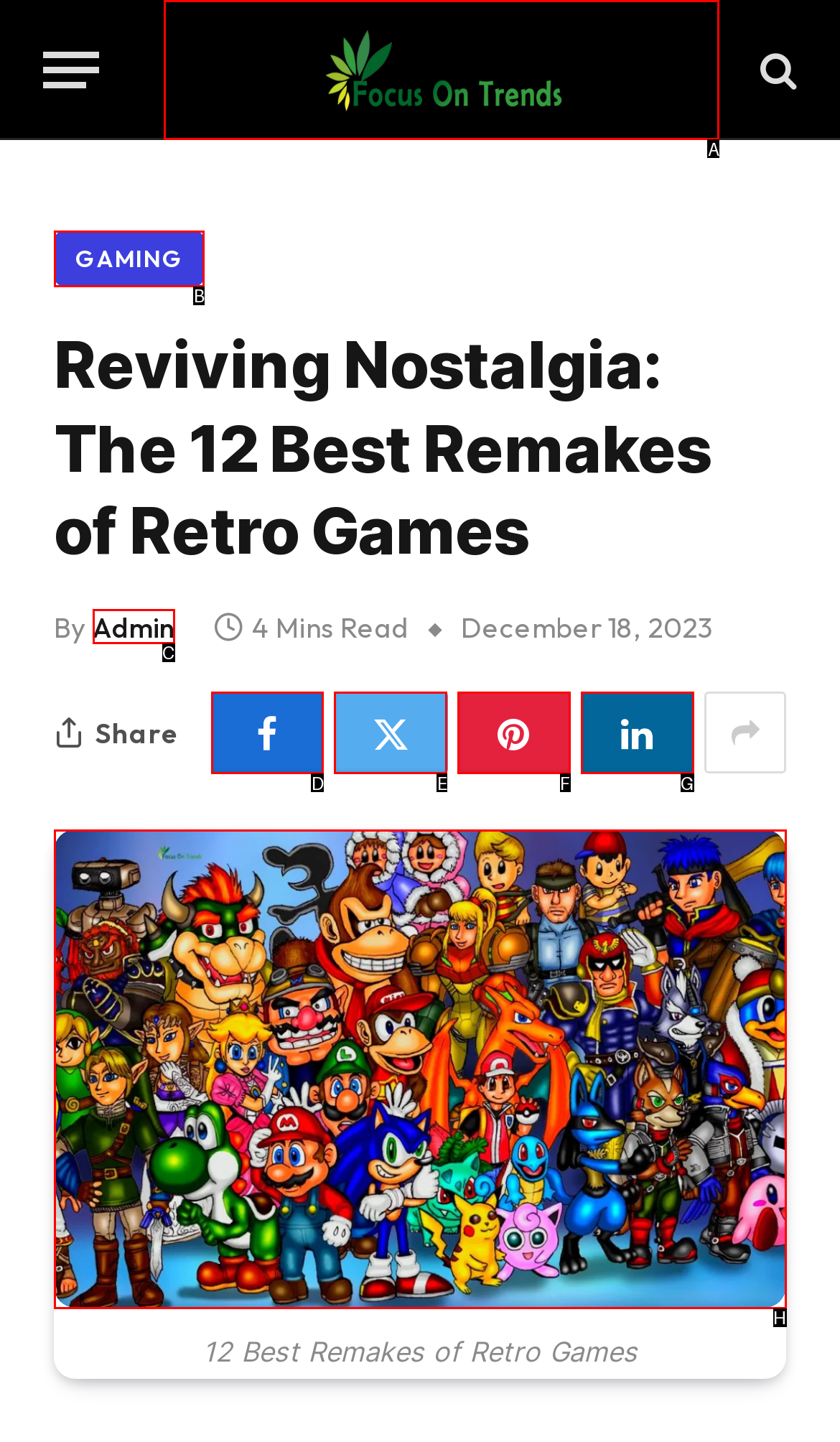Find the appropriate UI element to complete the task: Go to 'Focus On Trends'. Indicate your choice by providing the letter of the element.

A